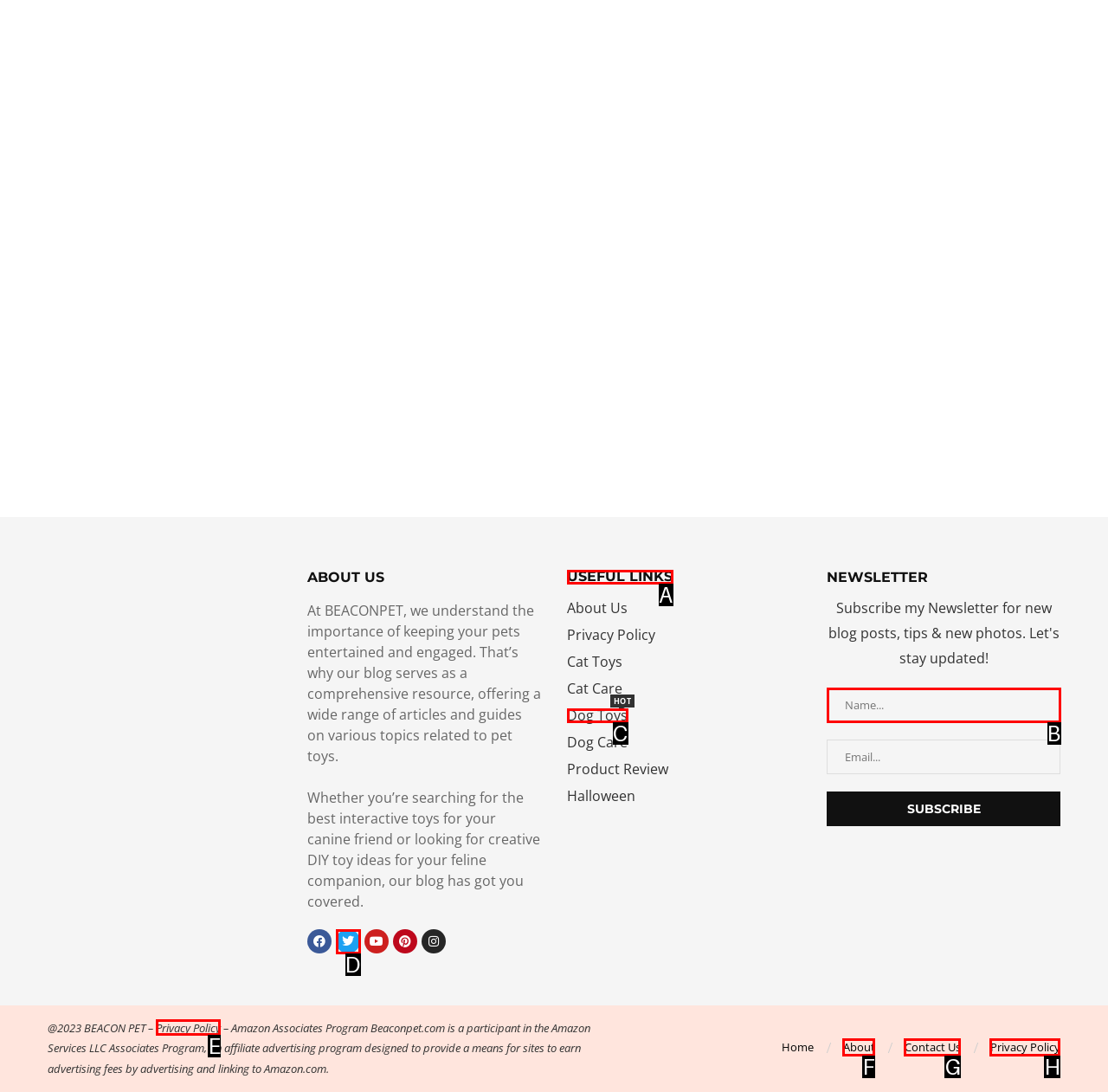Select the correct option from the given choices to perform this task: Check the privacy policy. Provide the letter of that option.

E